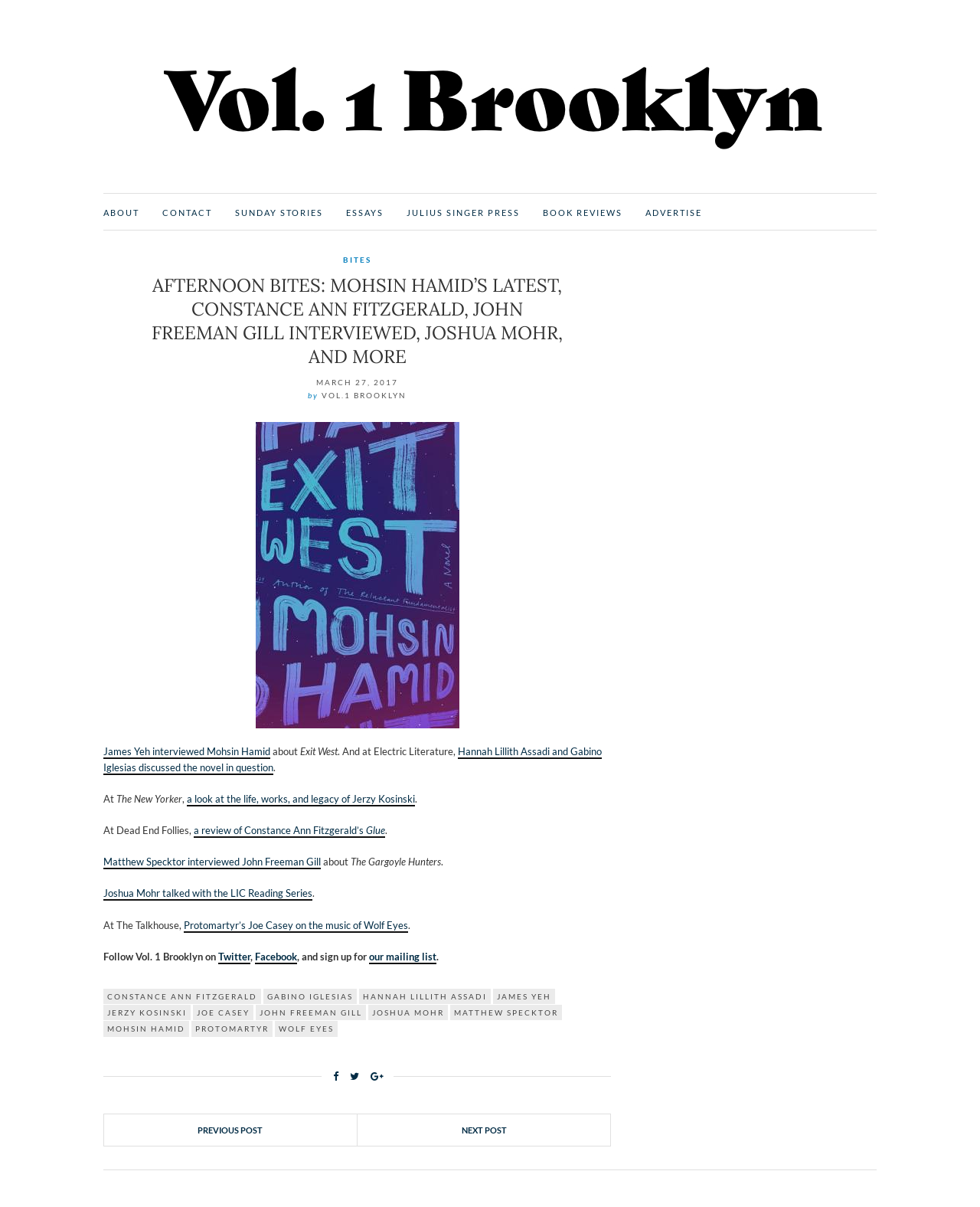Identify the bounding box coordinates for the element you need to click to achieve the following task: "Read the article about Mohsin Hamid's latest novel". Provide the bounding box coordinates as four float numbers between 0 and 1, in the form [left, top, right, bottom].

[0.105, 0.21, 0.624, 0.95]